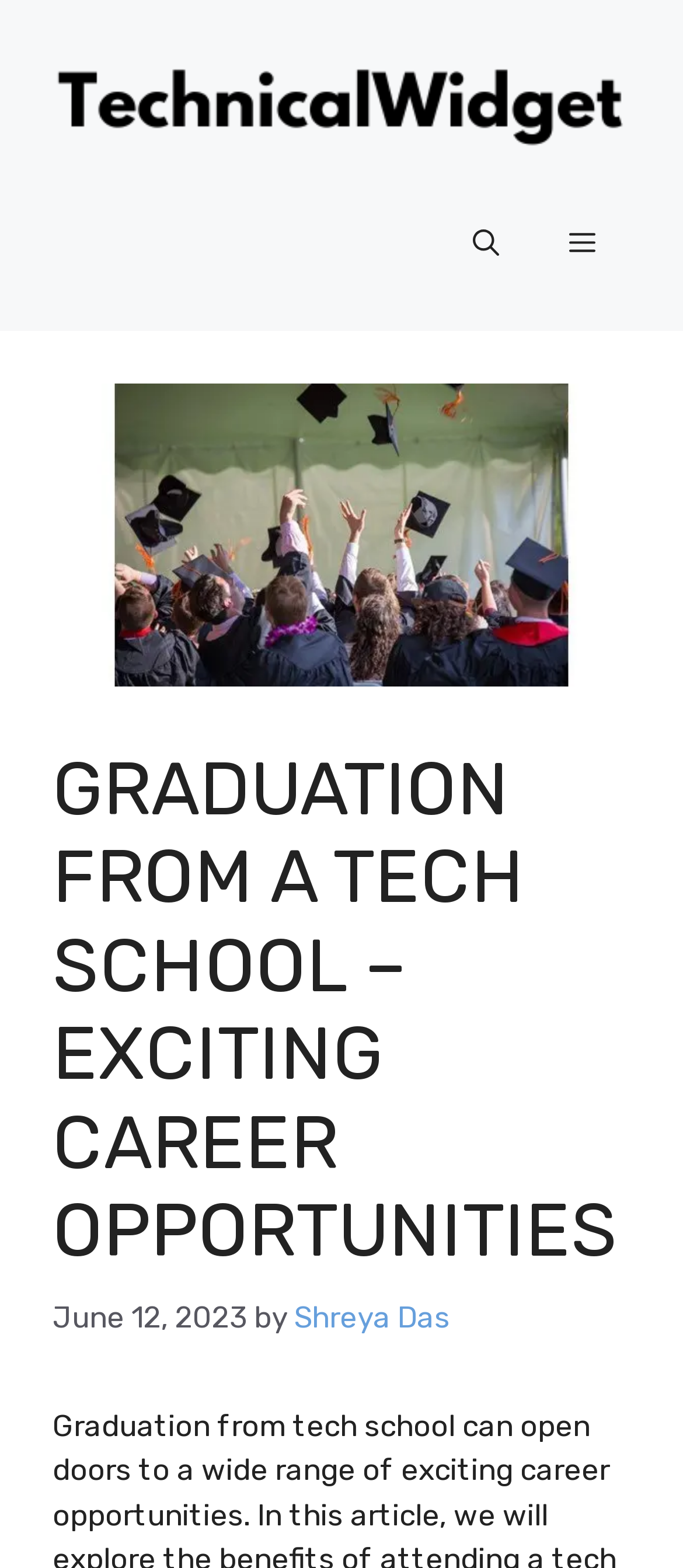What is the date of the article?
Please answer the question with as much detail and depth as you can.

I found the date of the article by looking at the time element in the header section, which contains the static text 'June 12, 2023'.